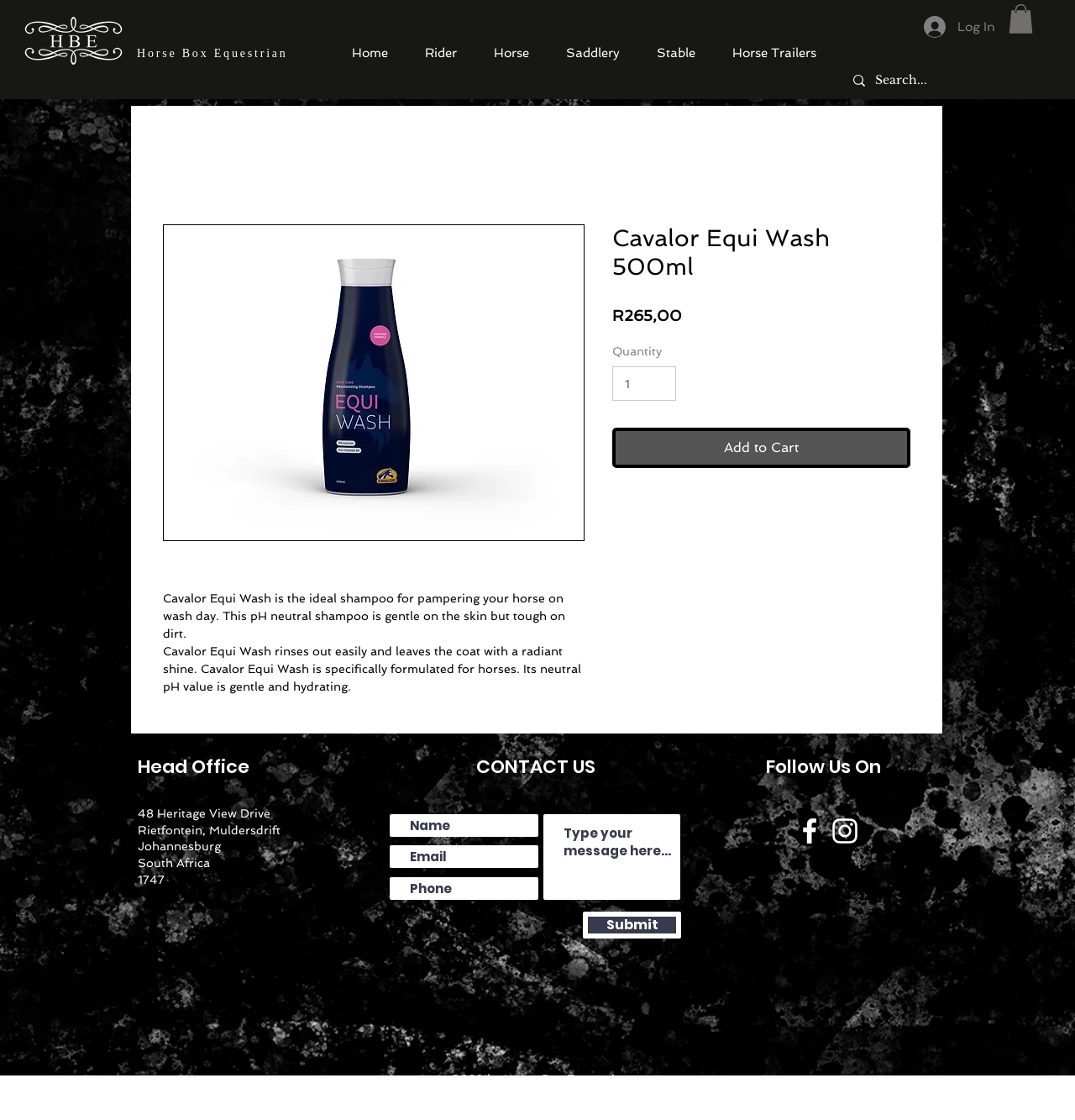What is the address of the Head Office?
Please ensure your answer is as detailed and informative as possible.

The address of the Head Office can be found in the section below the article, where it is written in several lines, including '48 Heritage View Drive', 'Rietfontein, Muldersdrift', 'Johannesburg', 'South Africa', and '1747'.